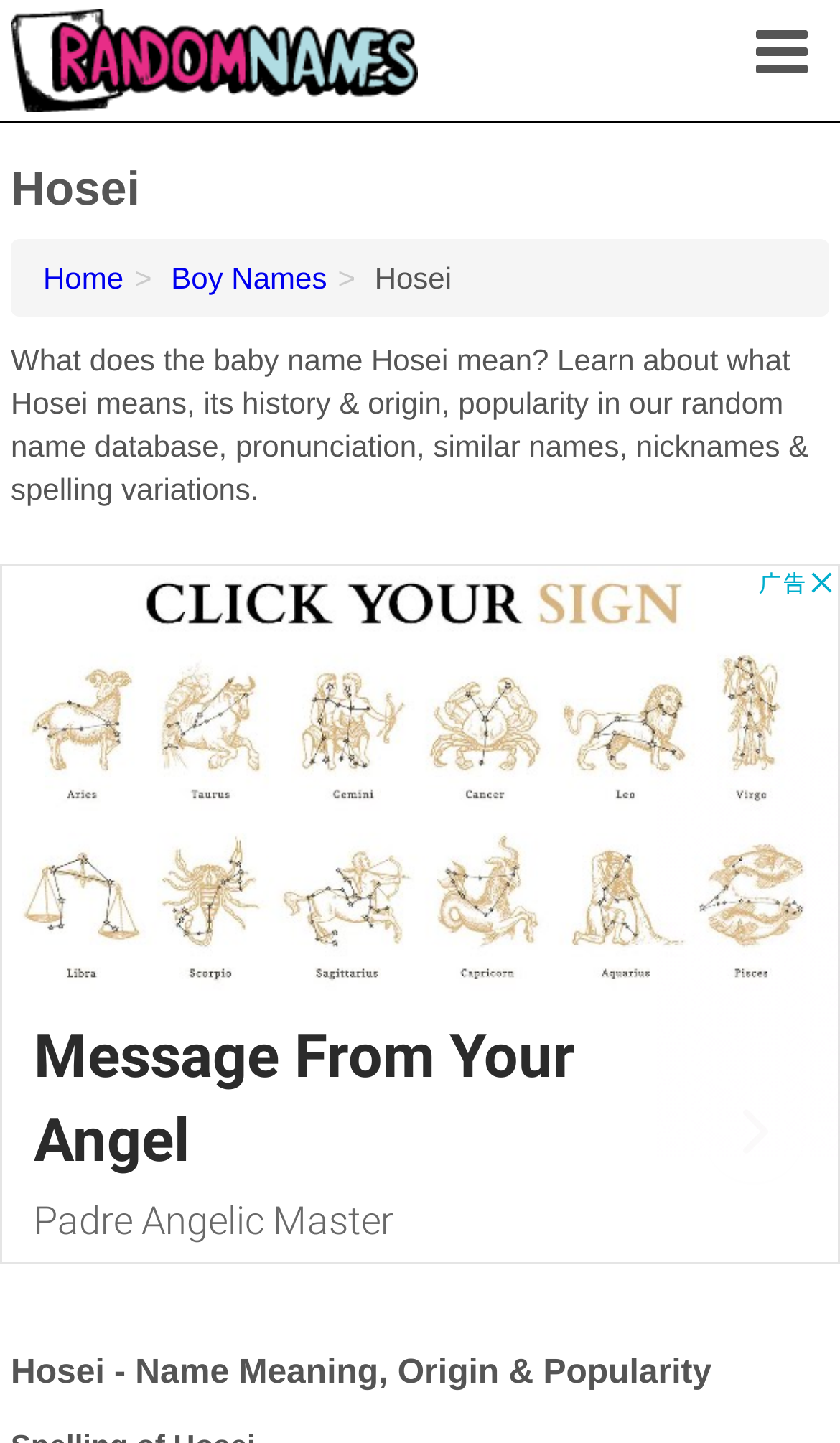Give a concise answer of one word or phrase to the question: 
What is the purpose of the random name database?

To provide popularity information